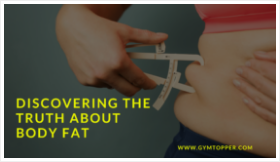Use the information in the screenshot to answer the question comprehensively: What is the color of the overlaid text?

The overlaid text 'Discovering the Truth About Body Fat' is set in bold, prominent yellow font that captures attention, making it stand out from the muted tone background.